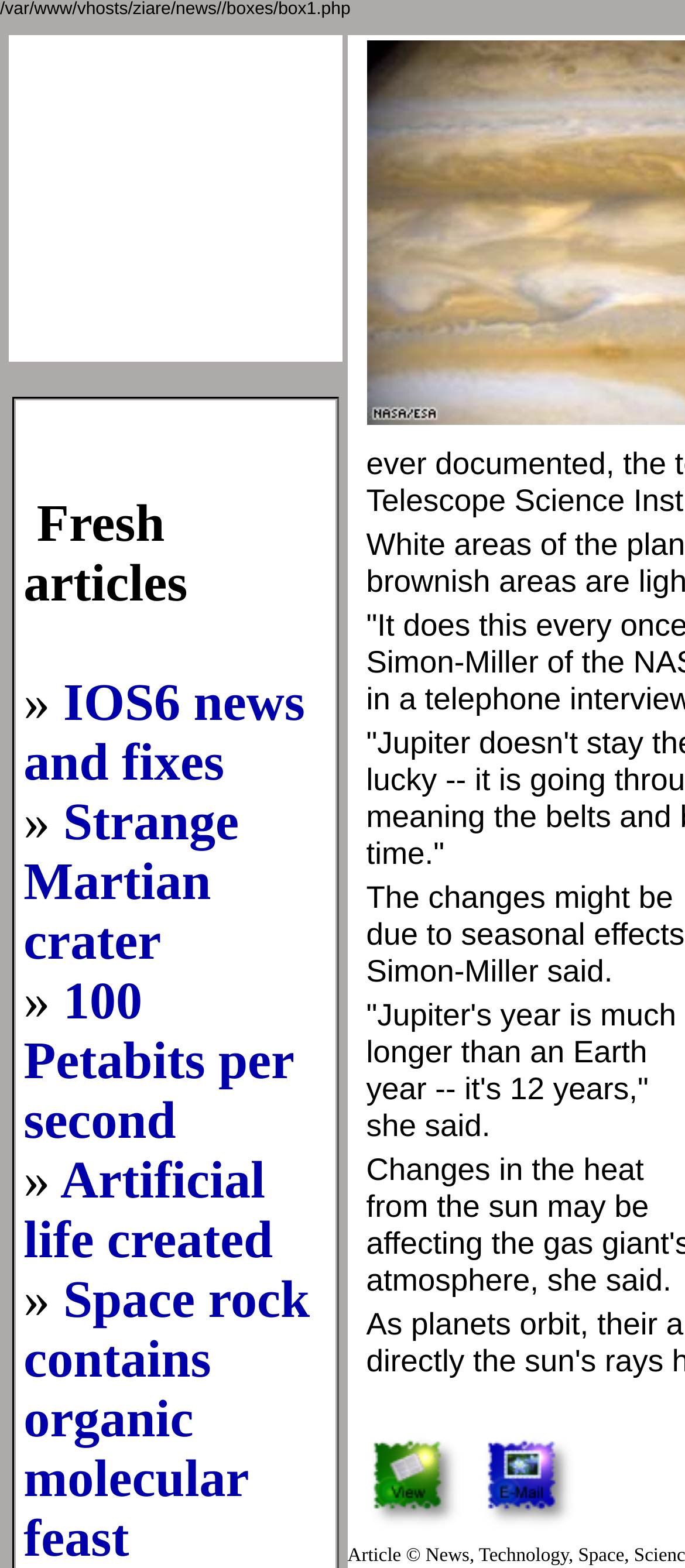What is the purpose of the 'Read this article' button?
Provide a detailed and extensive answer to the question.

The 'Read this article' button is likely a call-to-action that allows users to access the full content of the news article, which is currently being previewed or summarized on the webpage.